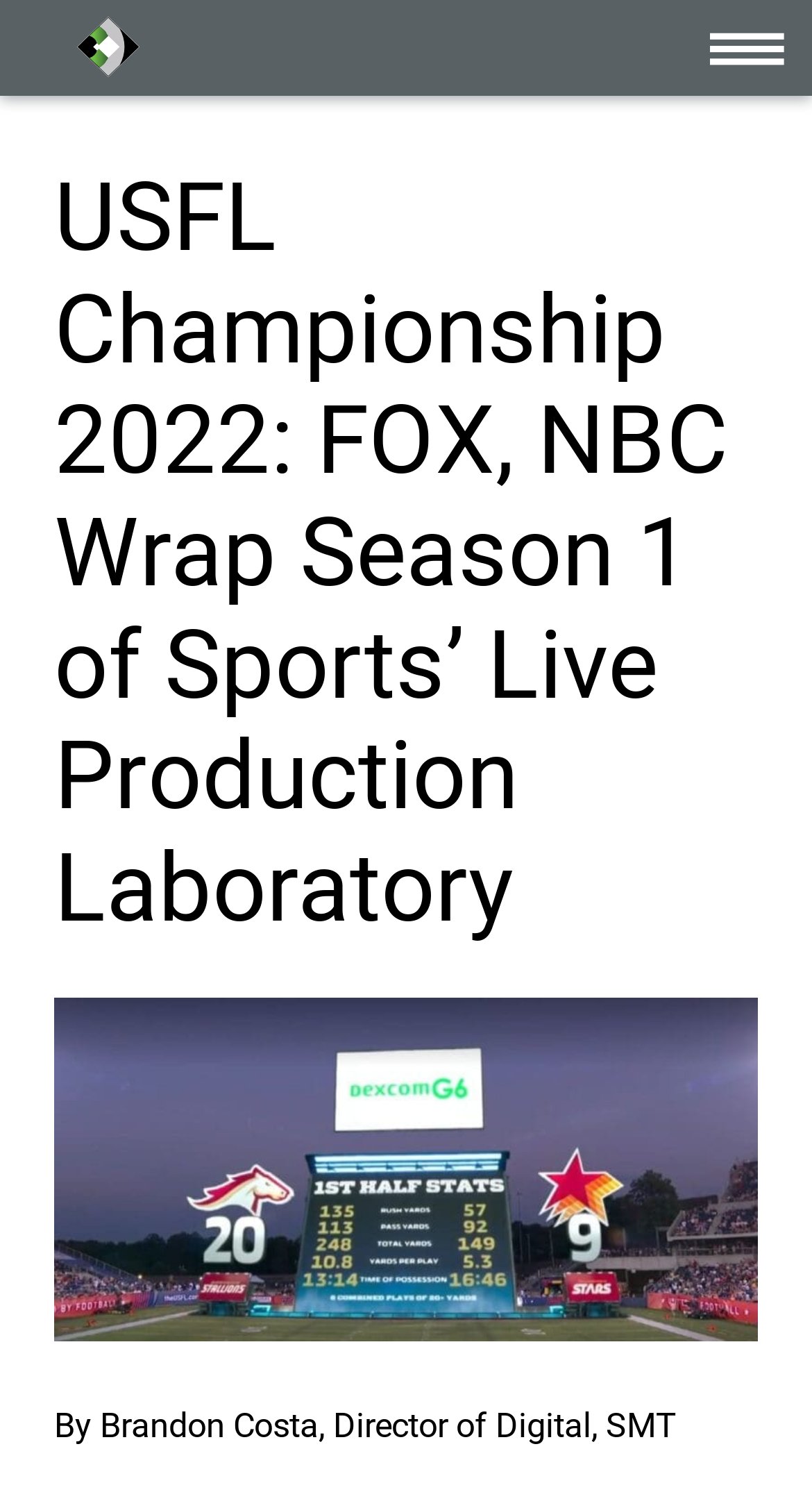How many images are on the webpage?
Look at the screenshot and respond with one word or a short phrase.

2